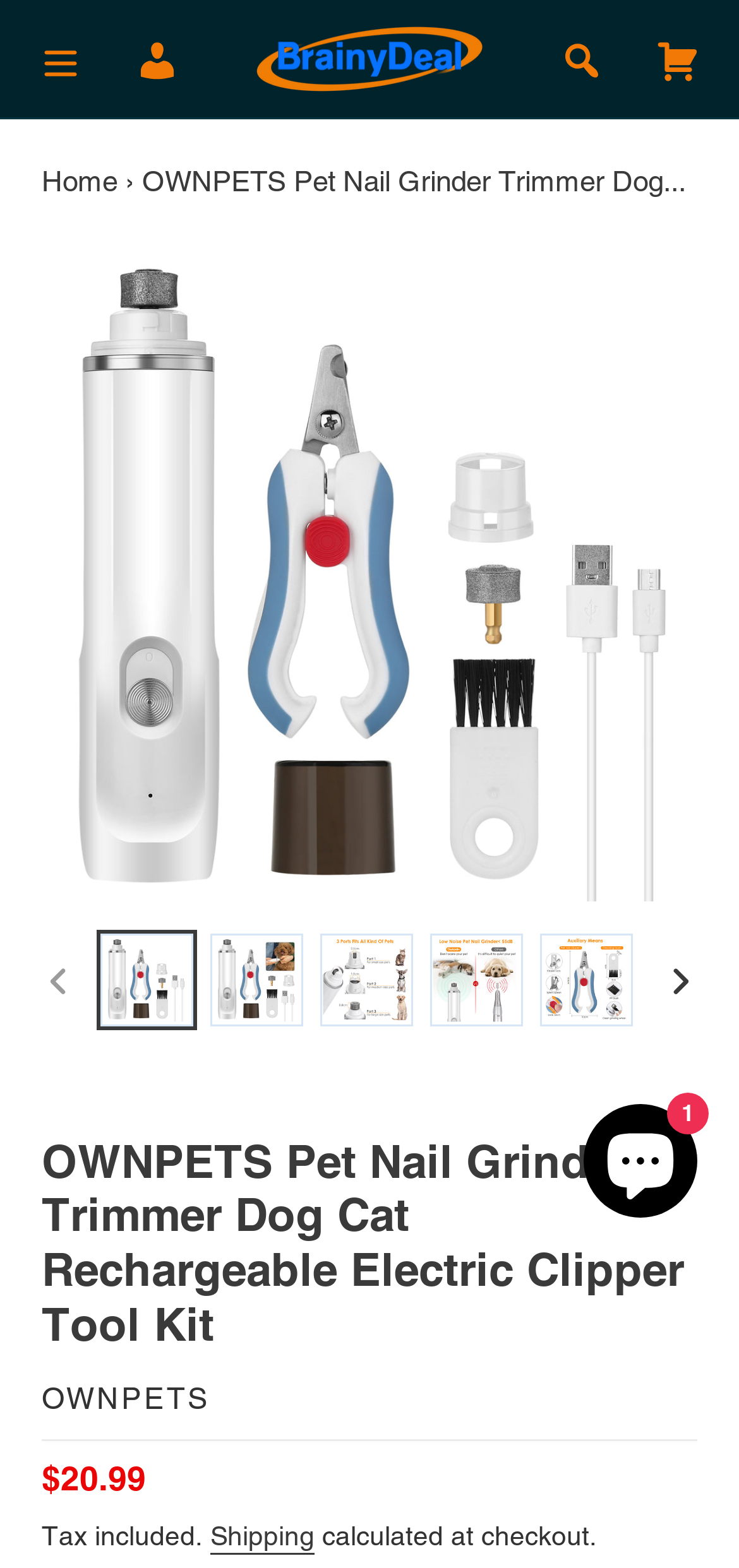Specify the bounding box coordinates for the region that must be clicked to perform the given instruction: "Load image into gallery viewer".

[0.129, 0.592, 0.265, 0.656]